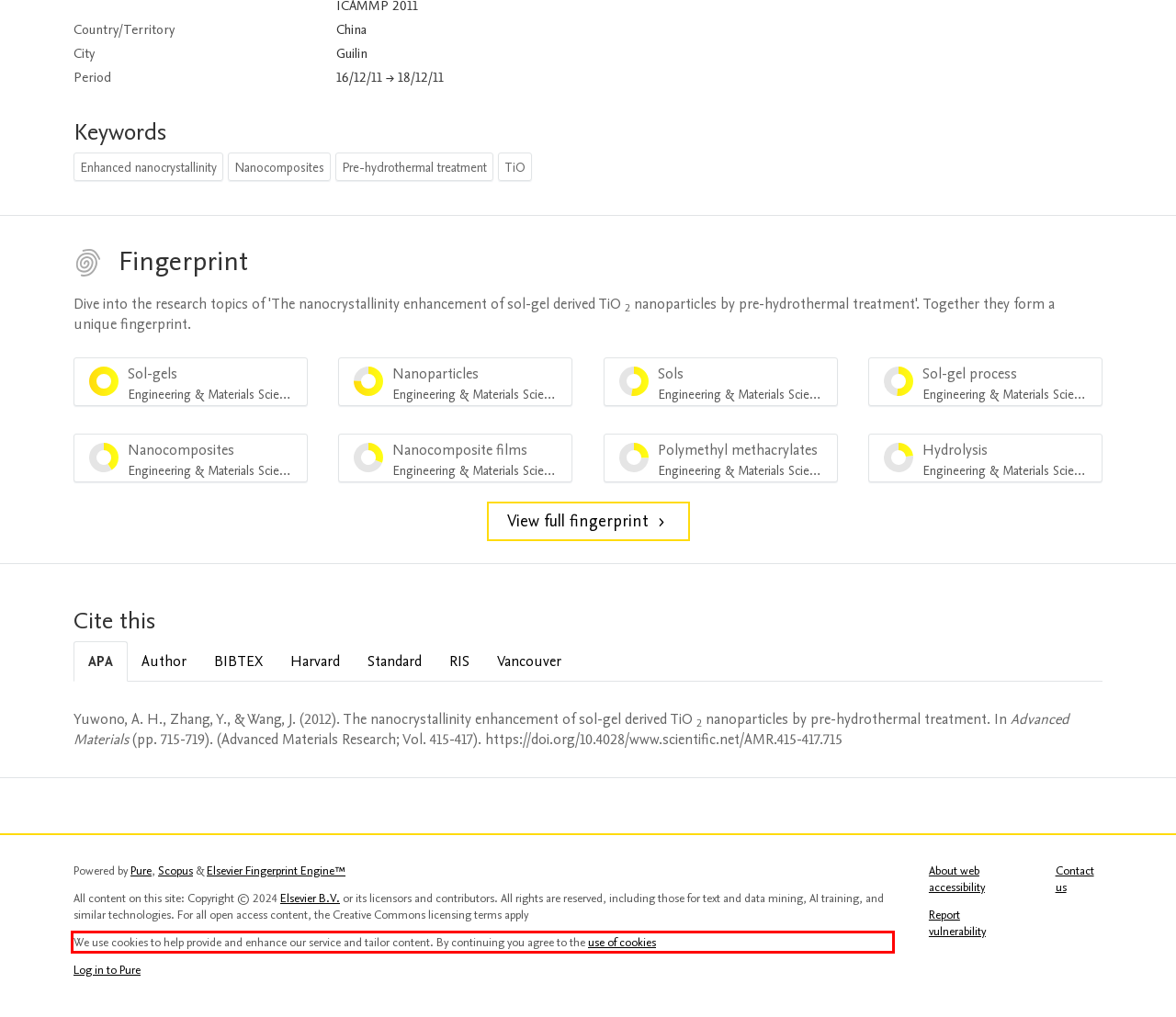You are looking at a screenshot of a webpage with a red rectangle bounding box. Use OCR to identify and extract the text content found inside this red bounding box.

We use cookies to help provide and enhance our service and tailor content. By continuing you agree to the use of cookies